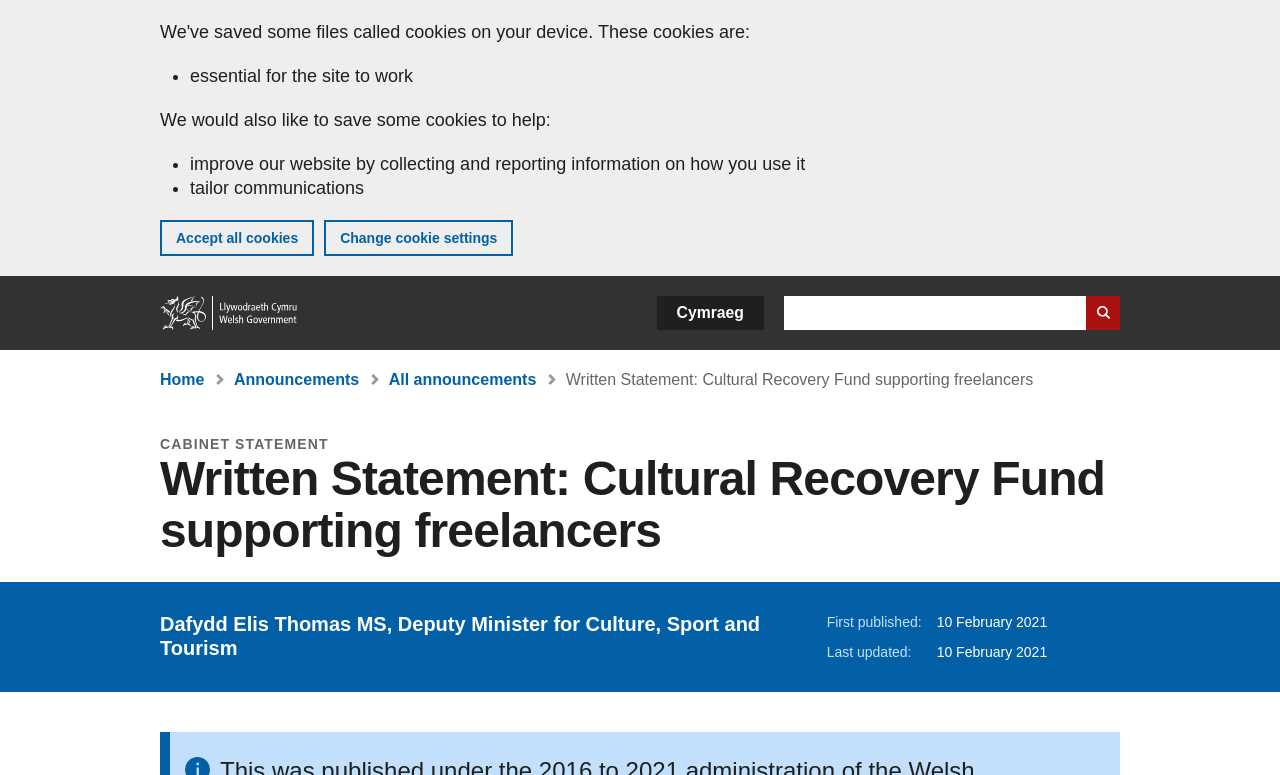What type of statement is being presented?
Answer the question with as much detail as possible.

I found the answer by looking at the header element that contains the type of statement, which is 'CABINET STATEMENT'.